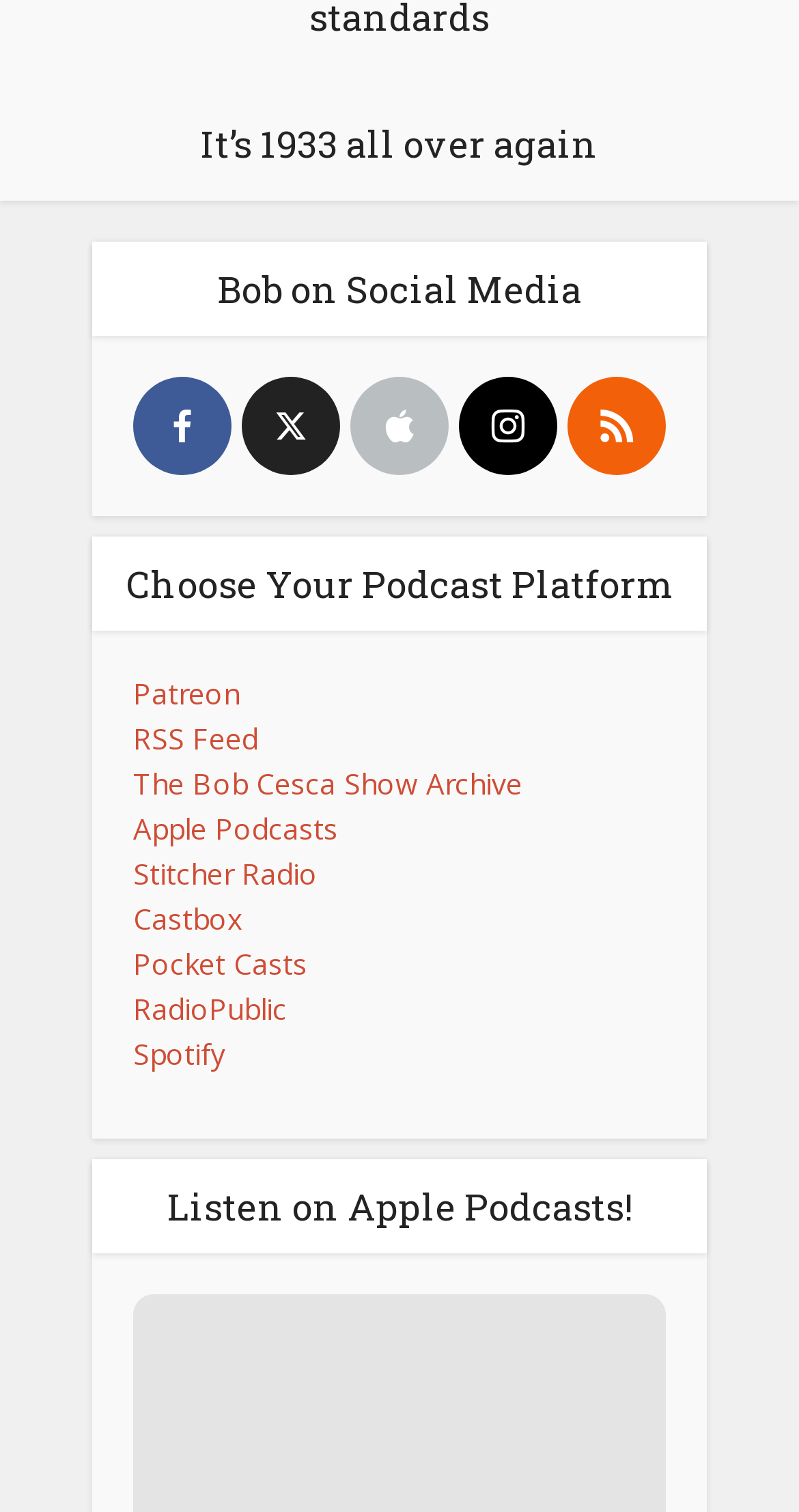Point out the bounding box coordinates of the section to click in order to follow this instruction: "Go to the Twitter page".

[0.303, 0.249, 0.426, 0.314]